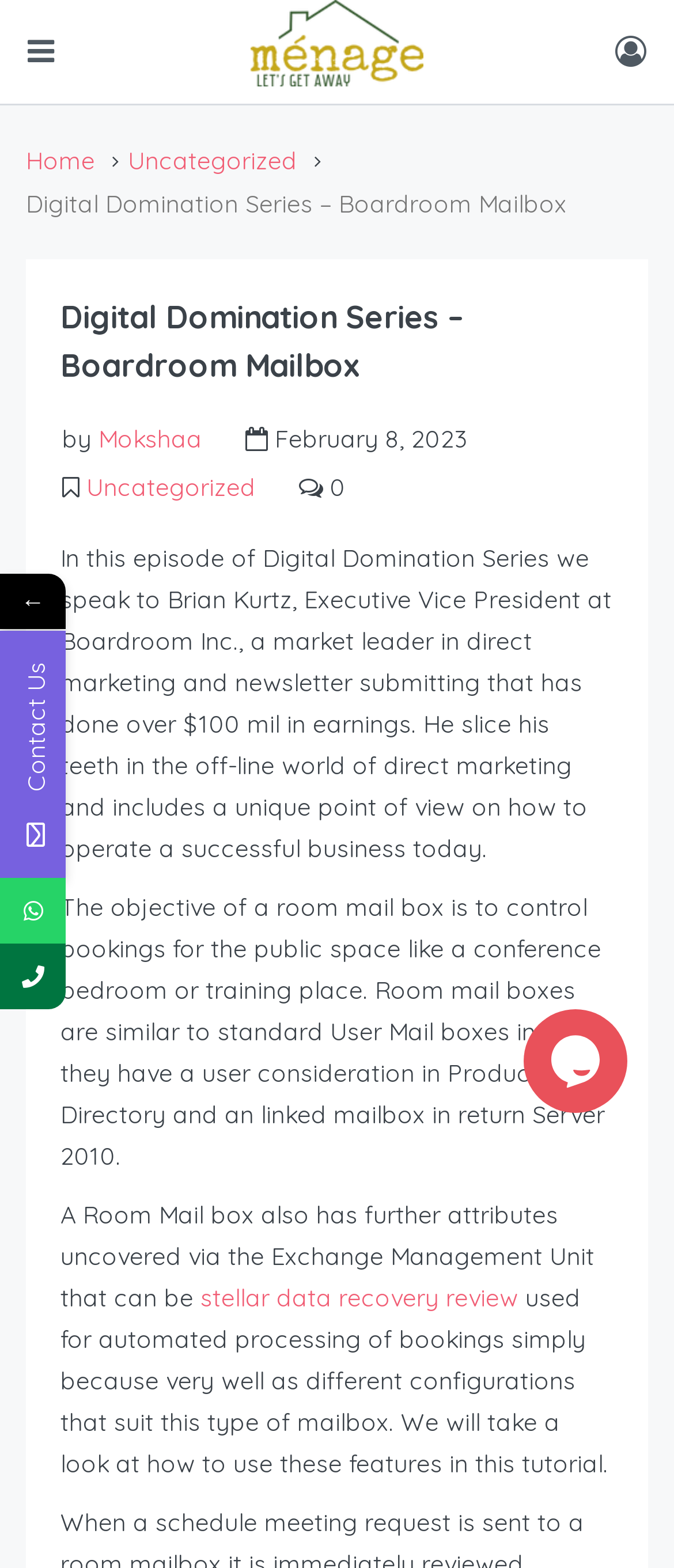What is the date of the episode?
Please interpret the details in the image and answer the question thoroughly.

I found this answer by reading the text on the webpage, which says 'February 8, 2023'. This date is likely the date of the episode.